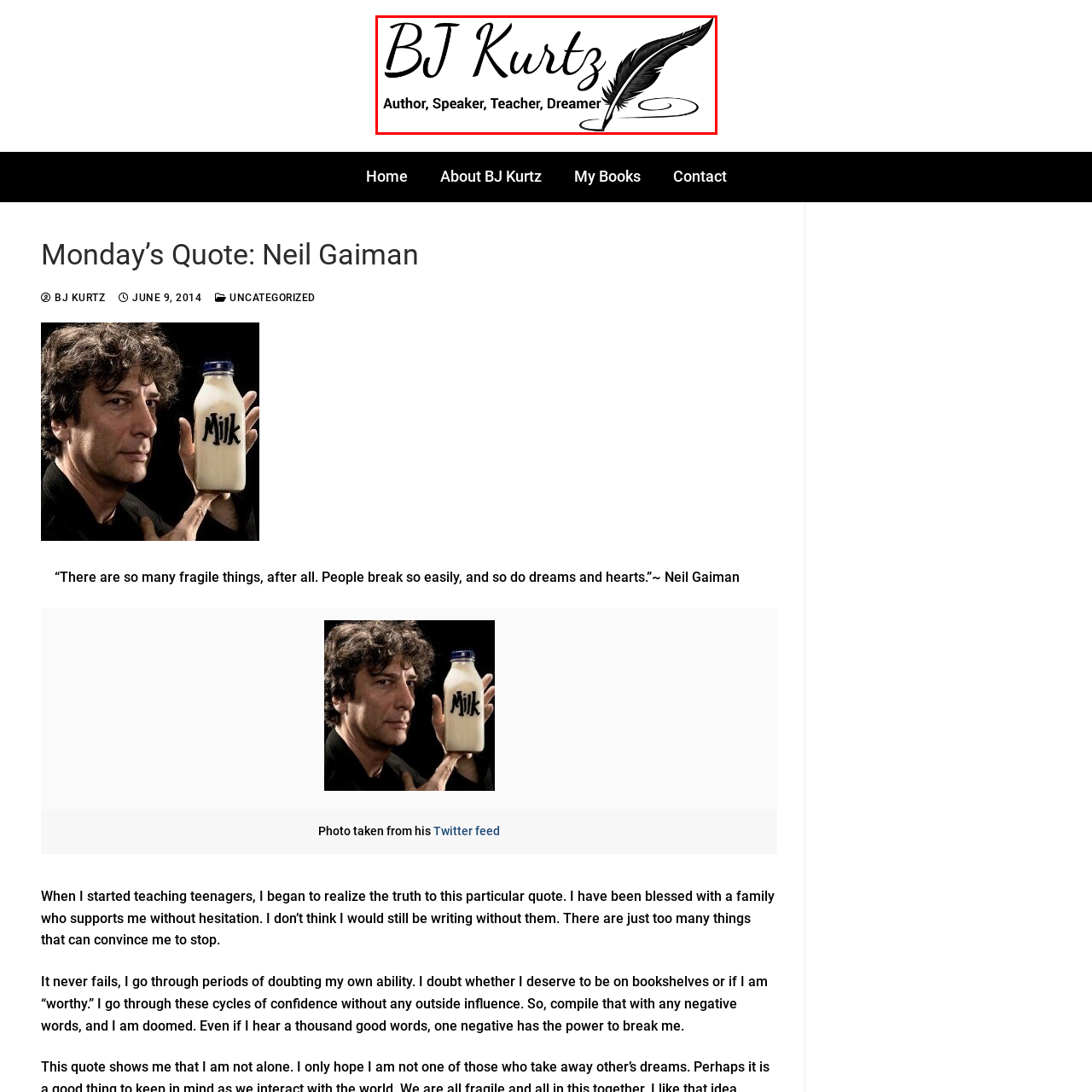Observe the image within the red bounding box carefully and provide an extensive answer to the following question using the visual cues: What is the purpose of the logo?

The logo is designed to serve as a visual representation of BJ Kurtz's brand, encompassing his diverse contributions to literature and education. It is meant to invite viewers to connect with his work and identity as a literary and educational figure. The logo's aesthetic and design elements work together to convey a sense of professionalism, creativity, and artistic flair, making it an effective representation of Kurtz's brand.